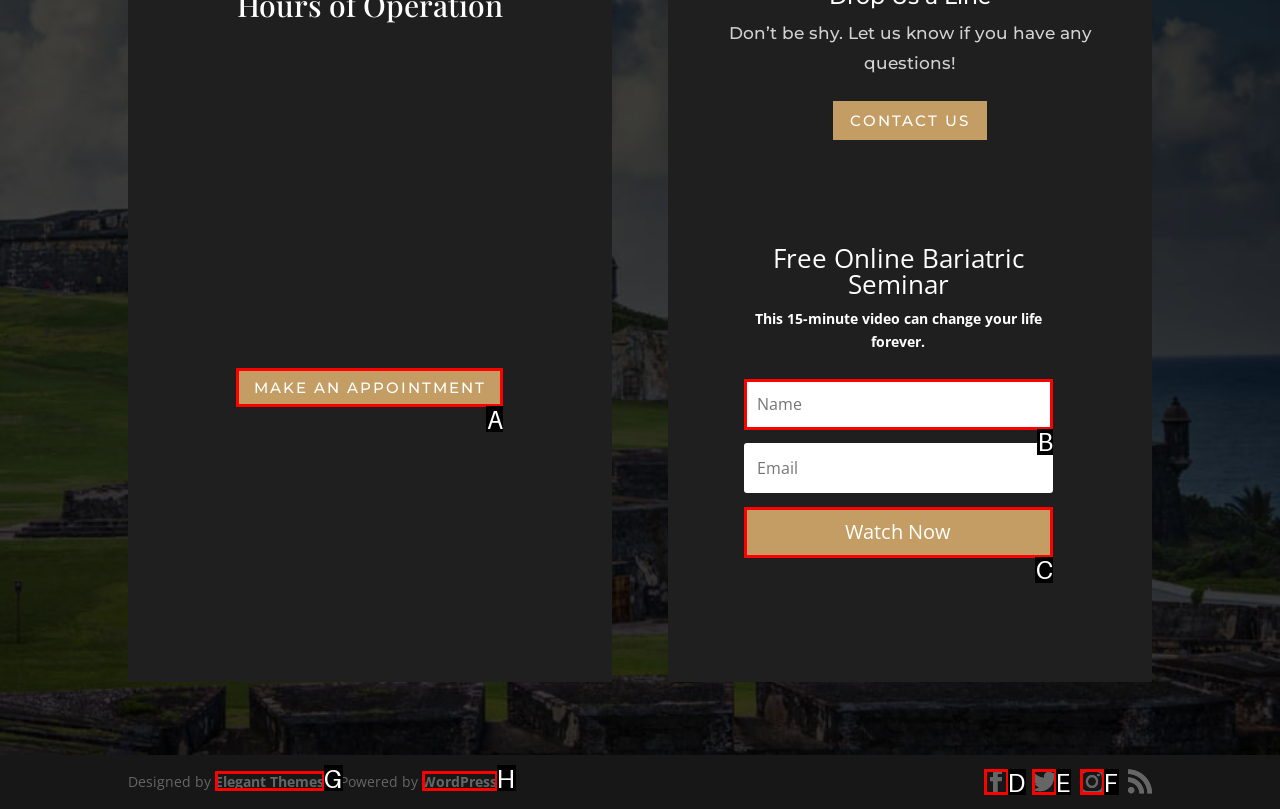Given the description: Make an appointment, identify the corresponding option. Answer with the letter of the appropriate option directly.

A